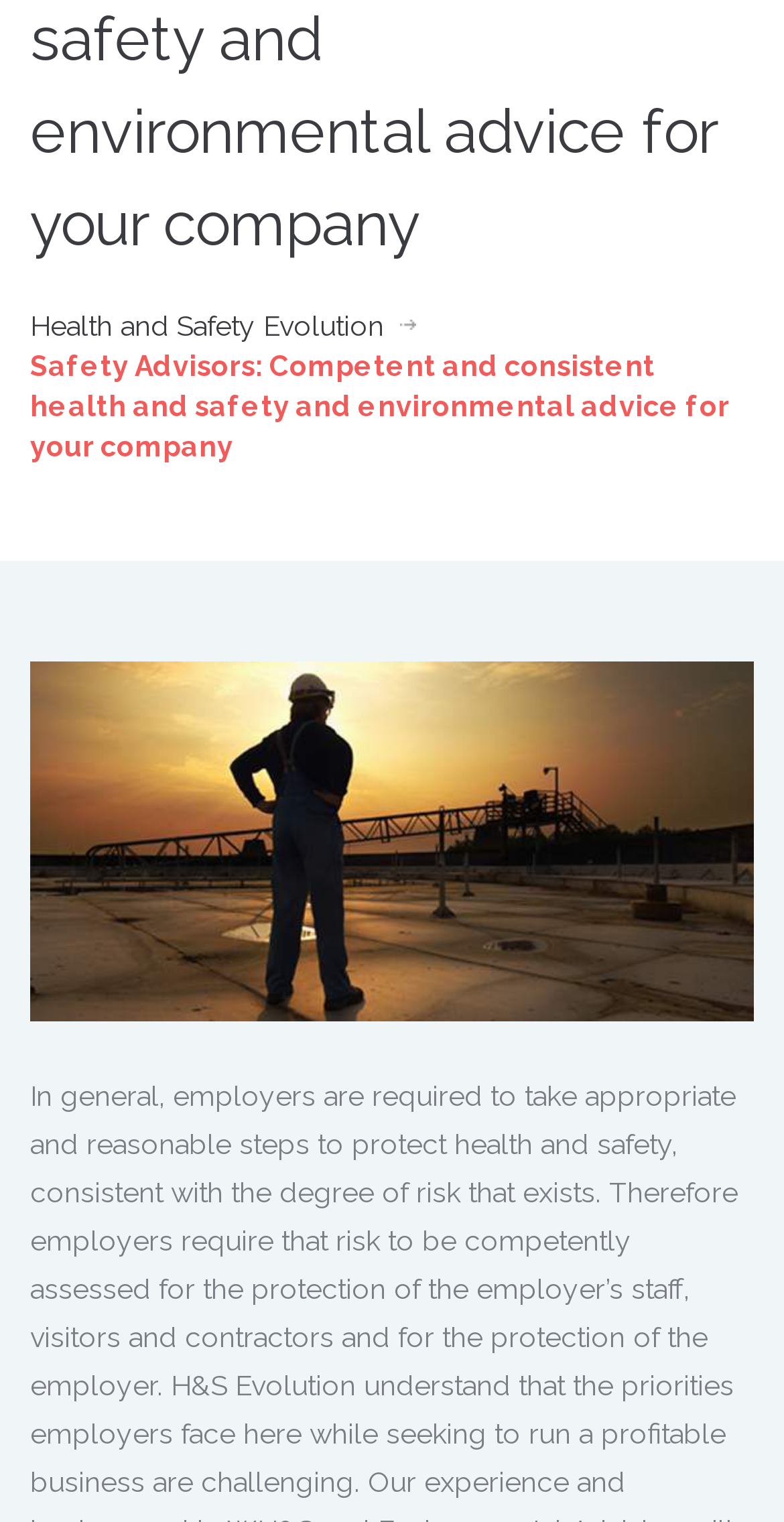Give the bounding box coordinates for the element described by: "Next".

[0.808, 0.513, 0.962, 0.592]